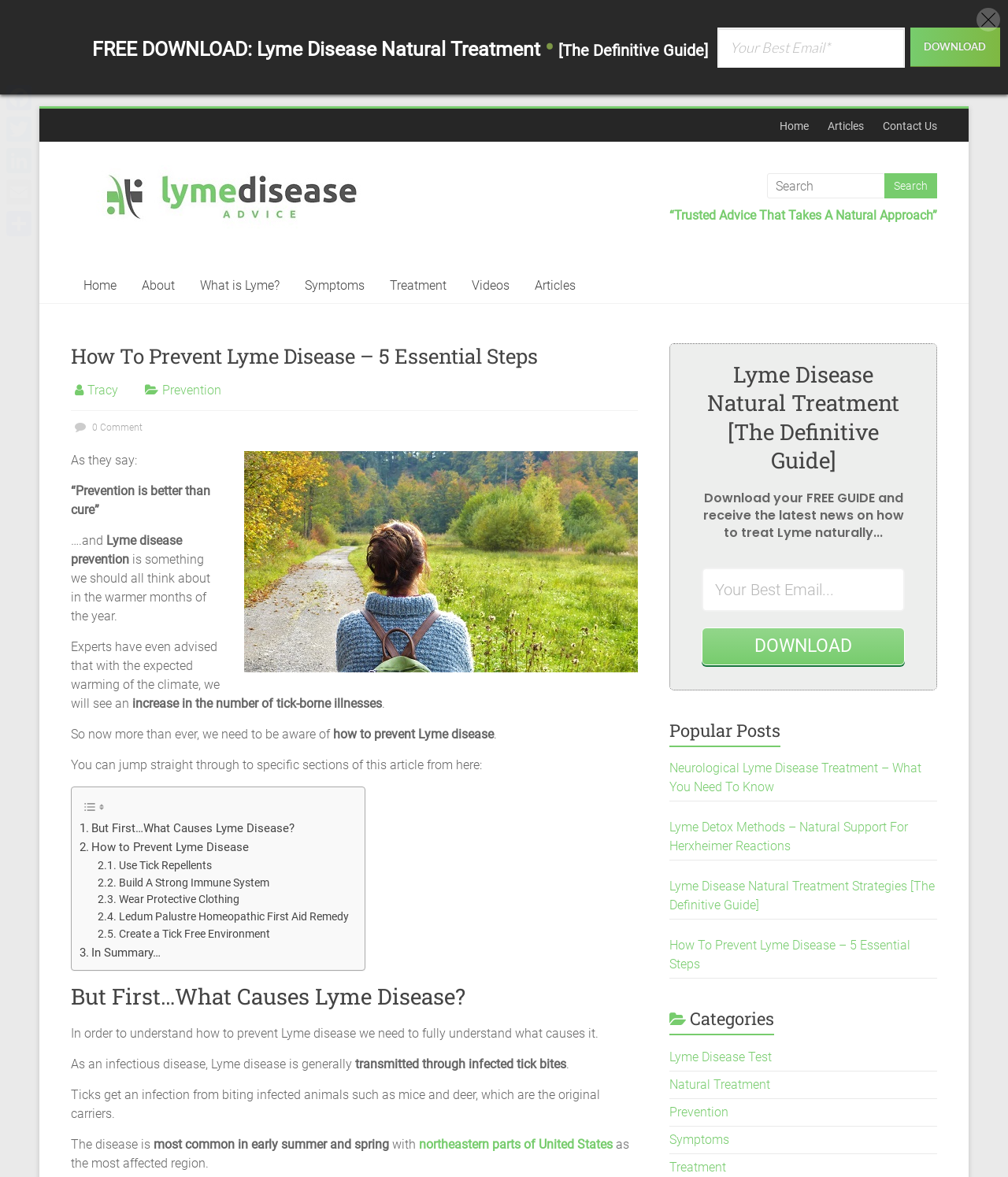Can you pinpoint the bounding box coordinates for the clickable element required for this instruction: "Search for articles"? The coordinates should be four float numbers between 0 and 1, i.e., [left, top, right, bottom].

[0.761, 0.147, 0.878, 0.169]